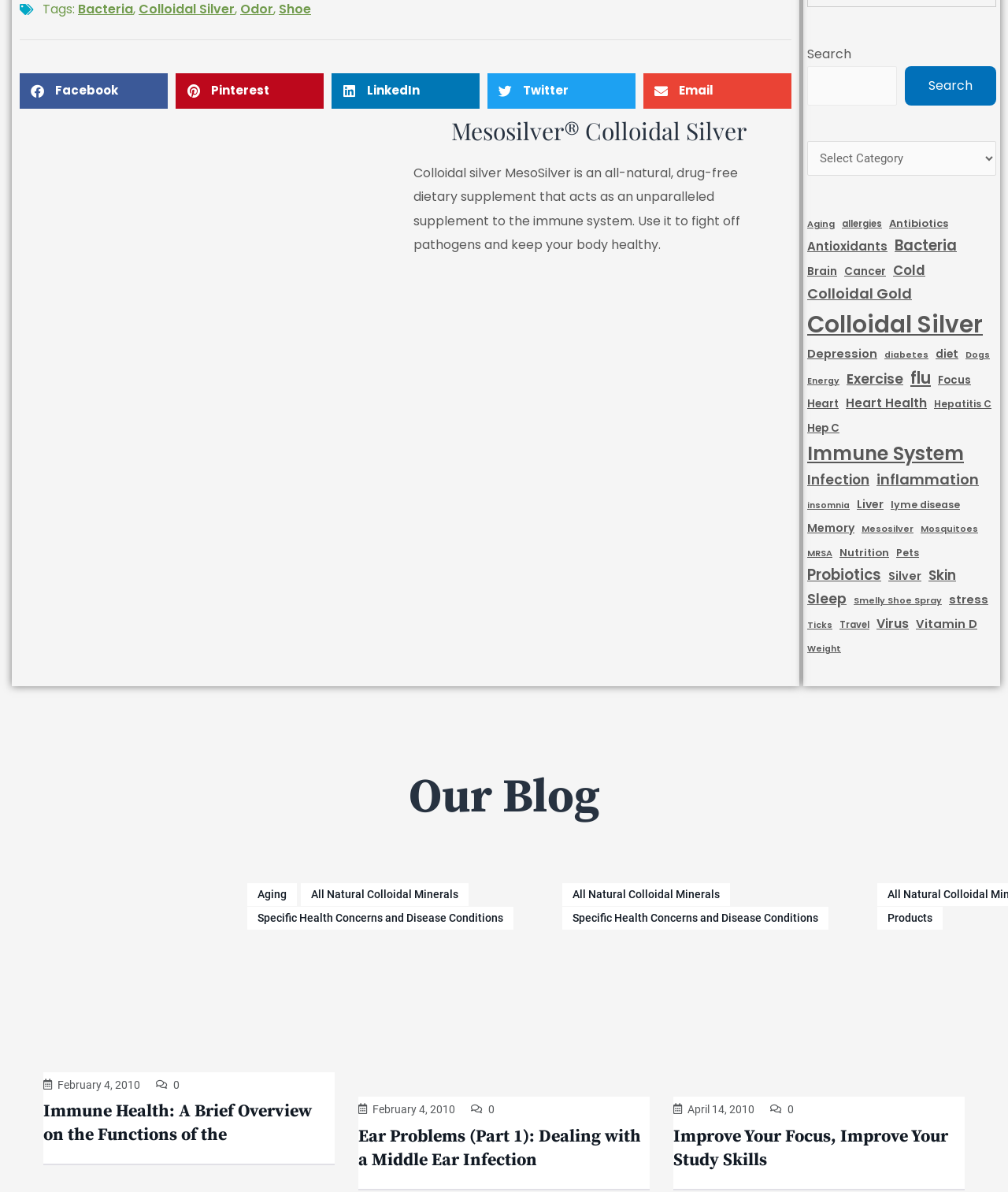Using the provided element description "diabetes", determine the bounding box coordinates of the UI element.

[0.877, 0.293, 0.921, 0.303]